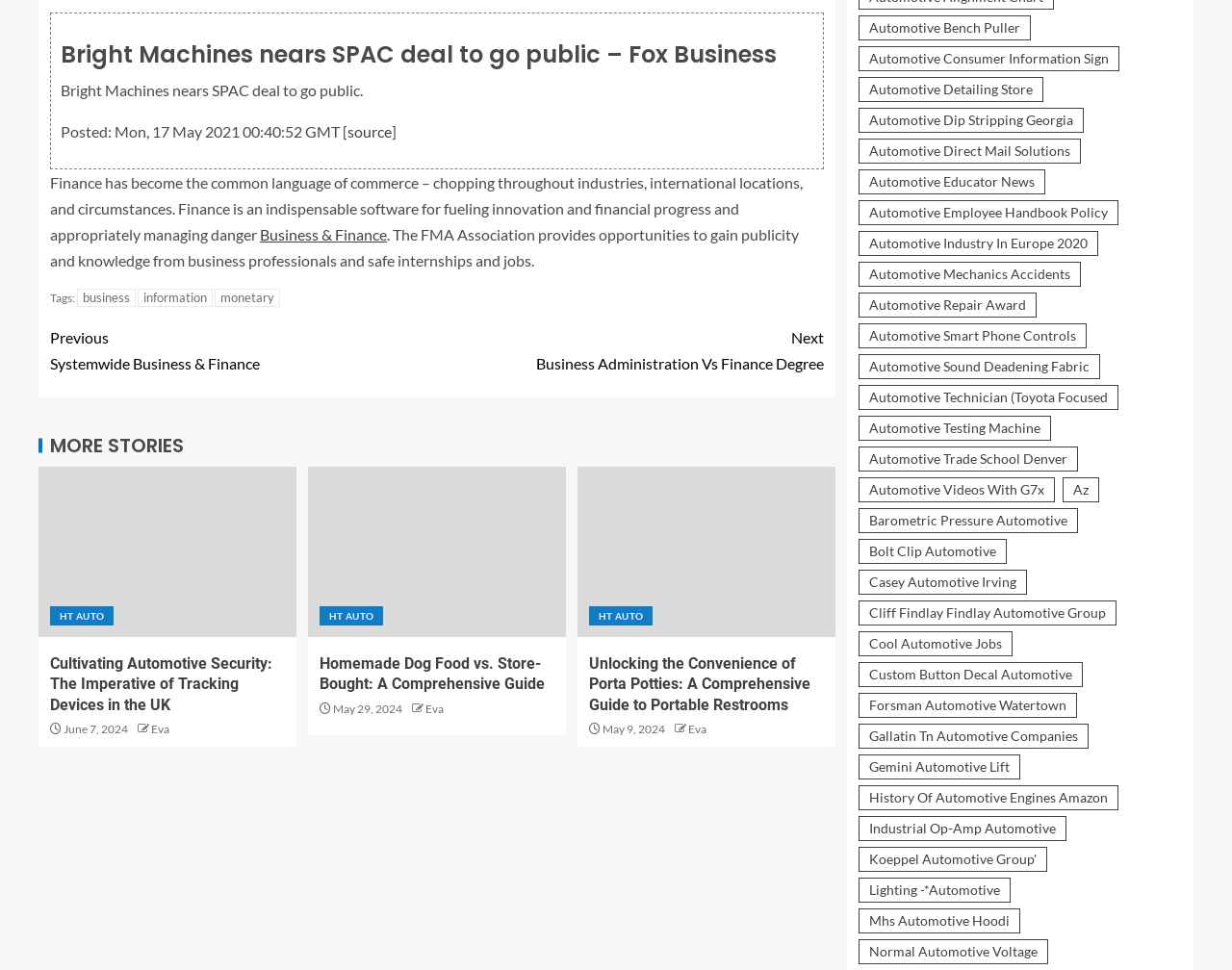Use one word or a short phrase to answer the question provided: 
How many stories are listed in the 'MORE STORIES' section?

3